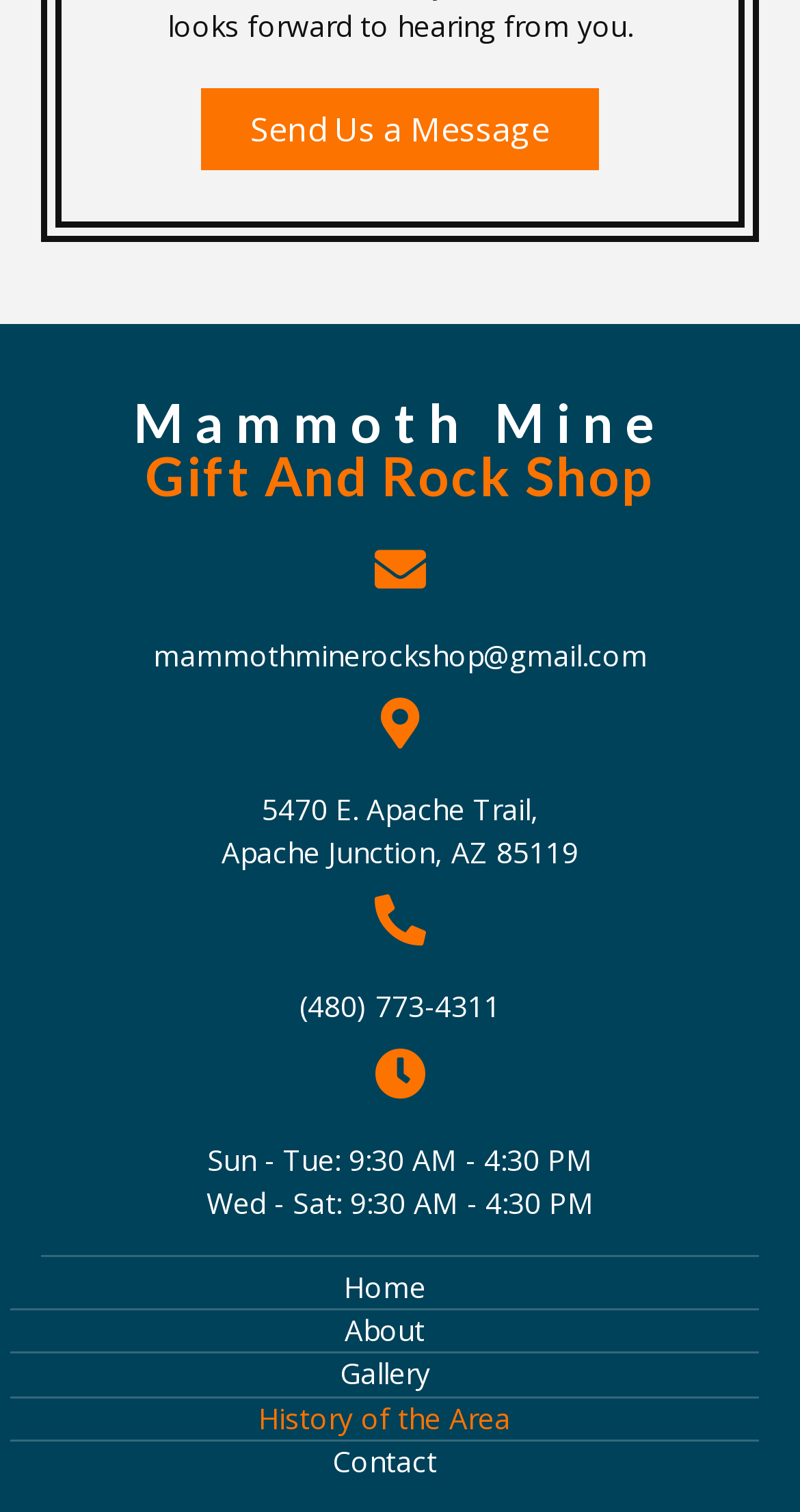Please provide a brief answer to the following inquiry using a single word or phrase:
How can I send a message to the gift shop?

Send Us a Message button